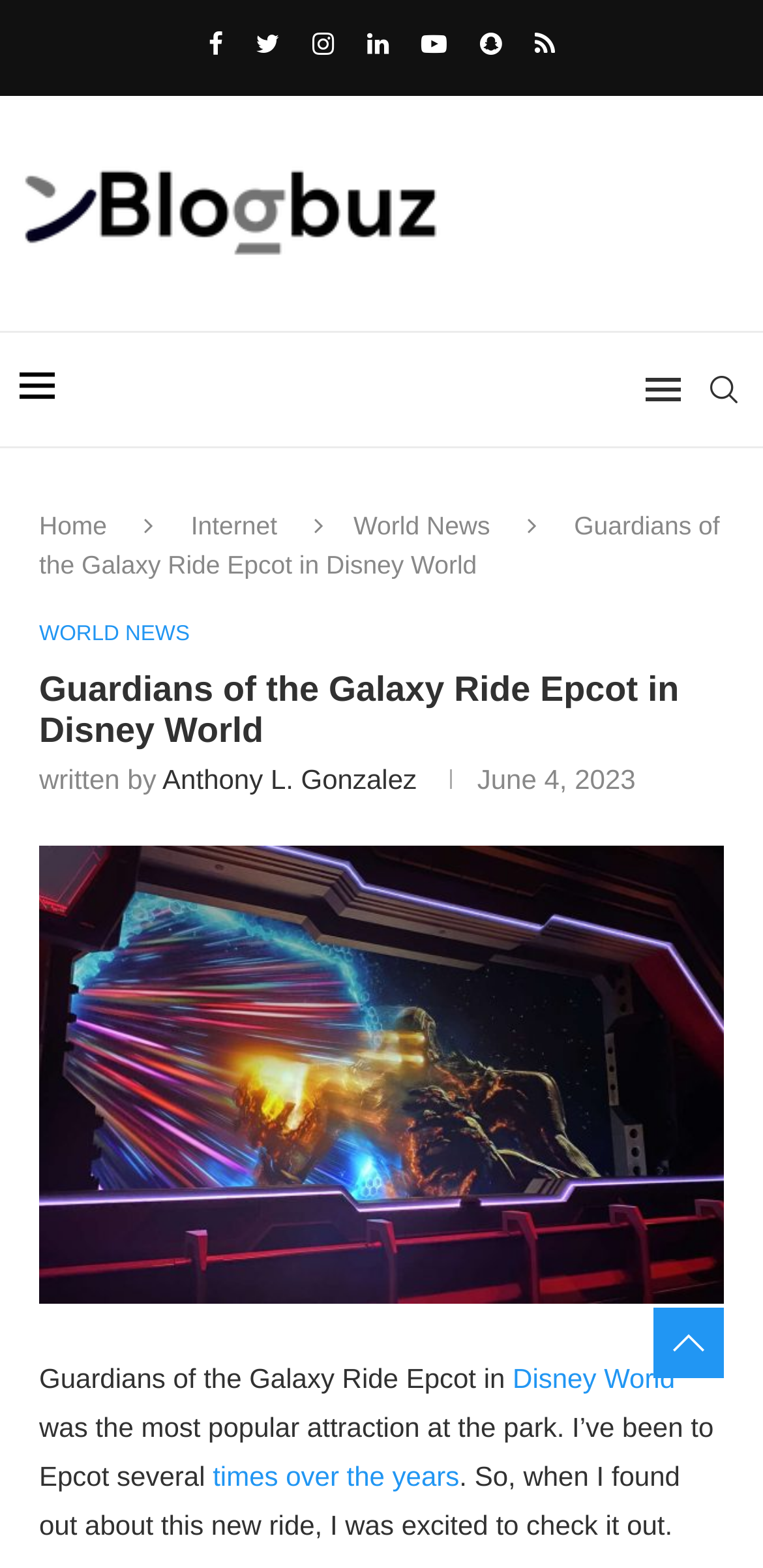Provide the bounding box coordinates of the UI element that matches the description: "World News".

[0.463, 0.326, 0.642, 0.345]